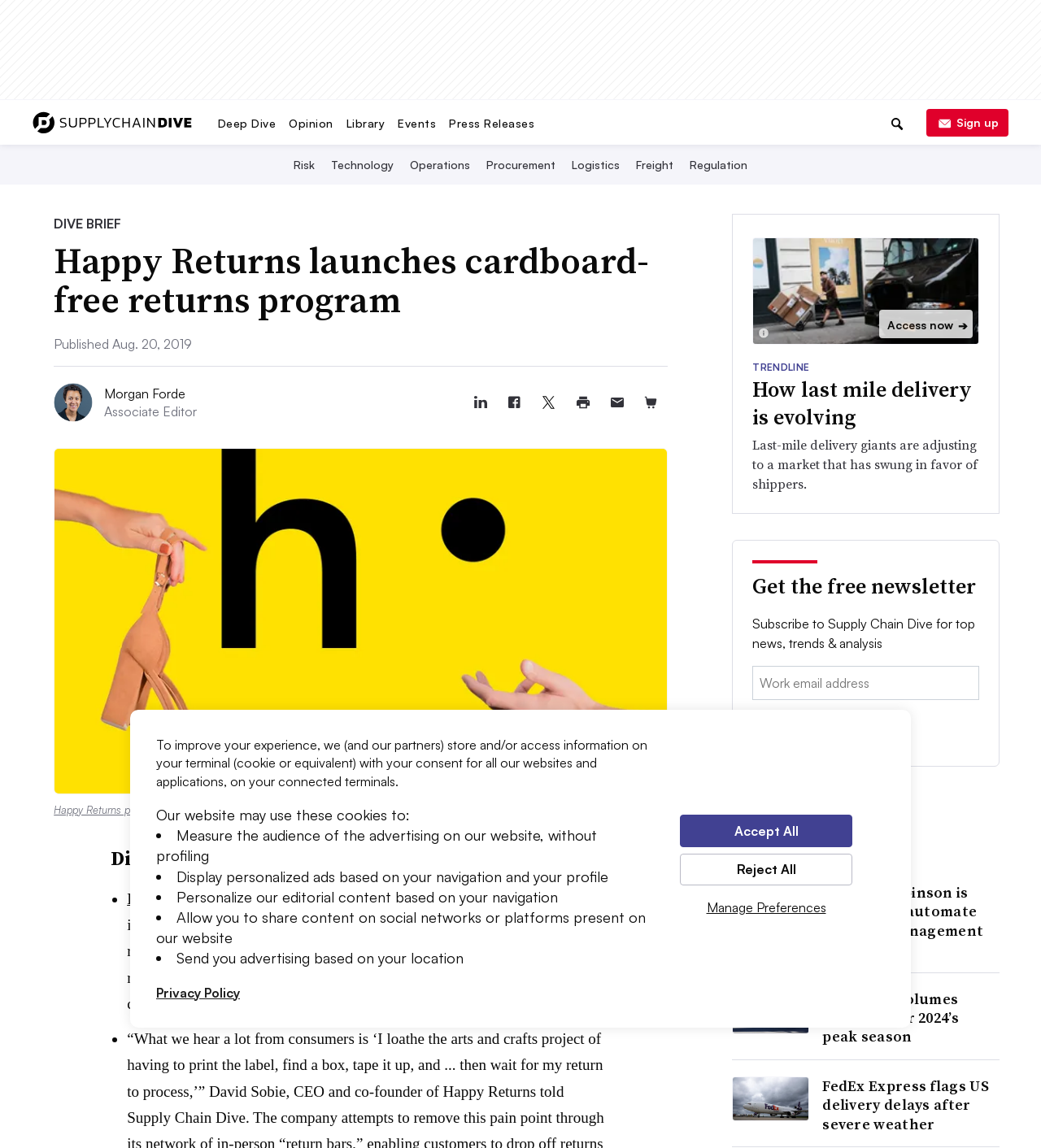Can you find the bounding box coordinates of the area I should click to execute the following instruction: "Click the 'Home' link"?

None